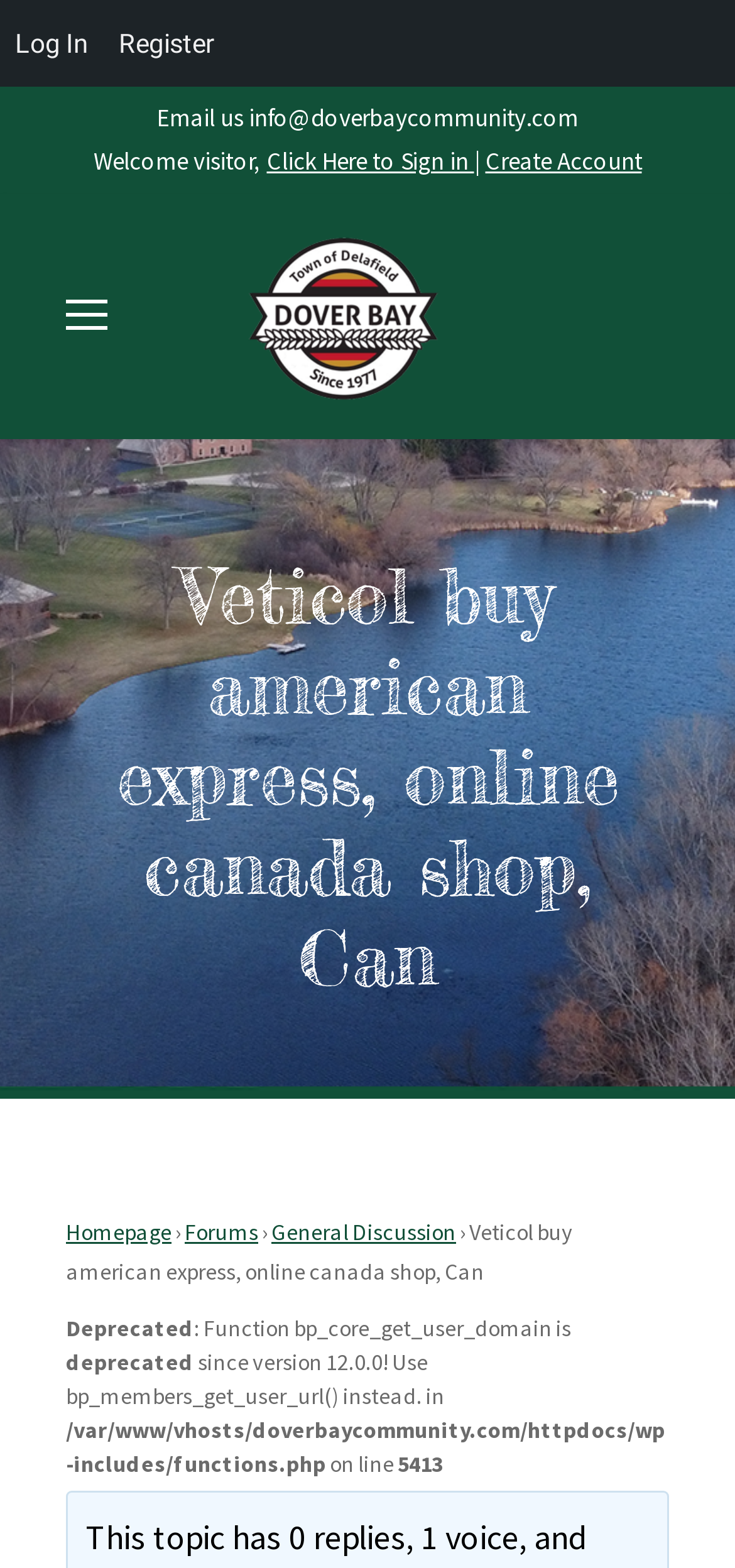What is the alternative function to use instead of bp_core_get_user_domain?
With the help of the image, please provide a detailed response to the question.

According to the warning message on the webpage, the function bp_core_get_user_domain is deprecated since version 12.0.0, and it is recommended to use bp_members_get_user_url() instead.